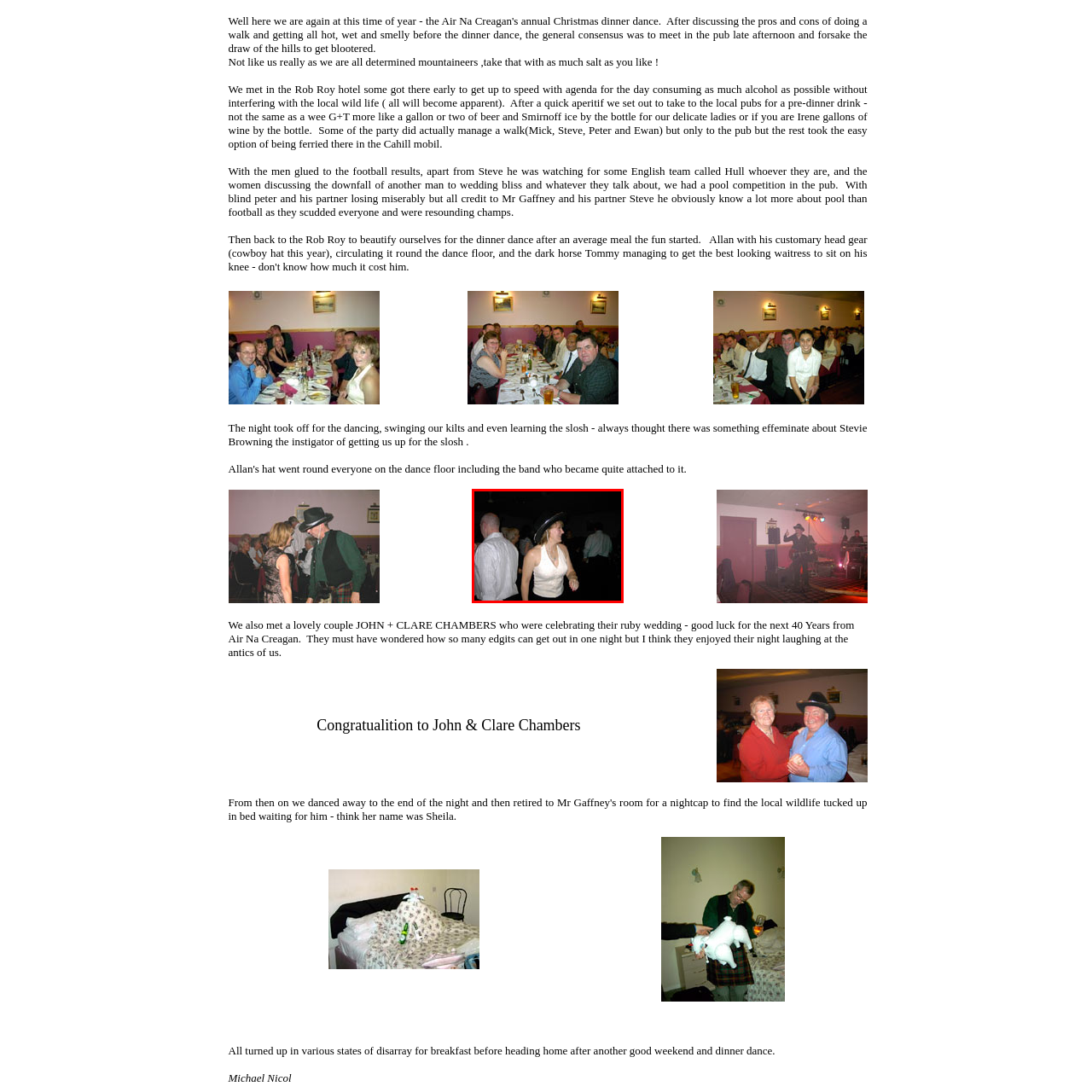Generate a detailed caption for the picture within the red-bordered area.

The image captures a lively moment at a social event, where a woman is dancing in a festive atmosphere. She wears a stylish black hat that adds a fun, western flair to her outfit, which consists of a fitted sleeveless top. The setting is dimly lit, suggesting an energetic dance floor filled with participants enjoying the music. In the background, several people are mingling and dancing, contributing to the lively vibe of the gathering. The scene reflects the joy and camaraderie of a night out, possibly linked to a country-themed celebration, as indicated by her attire and the overall atmosphere.